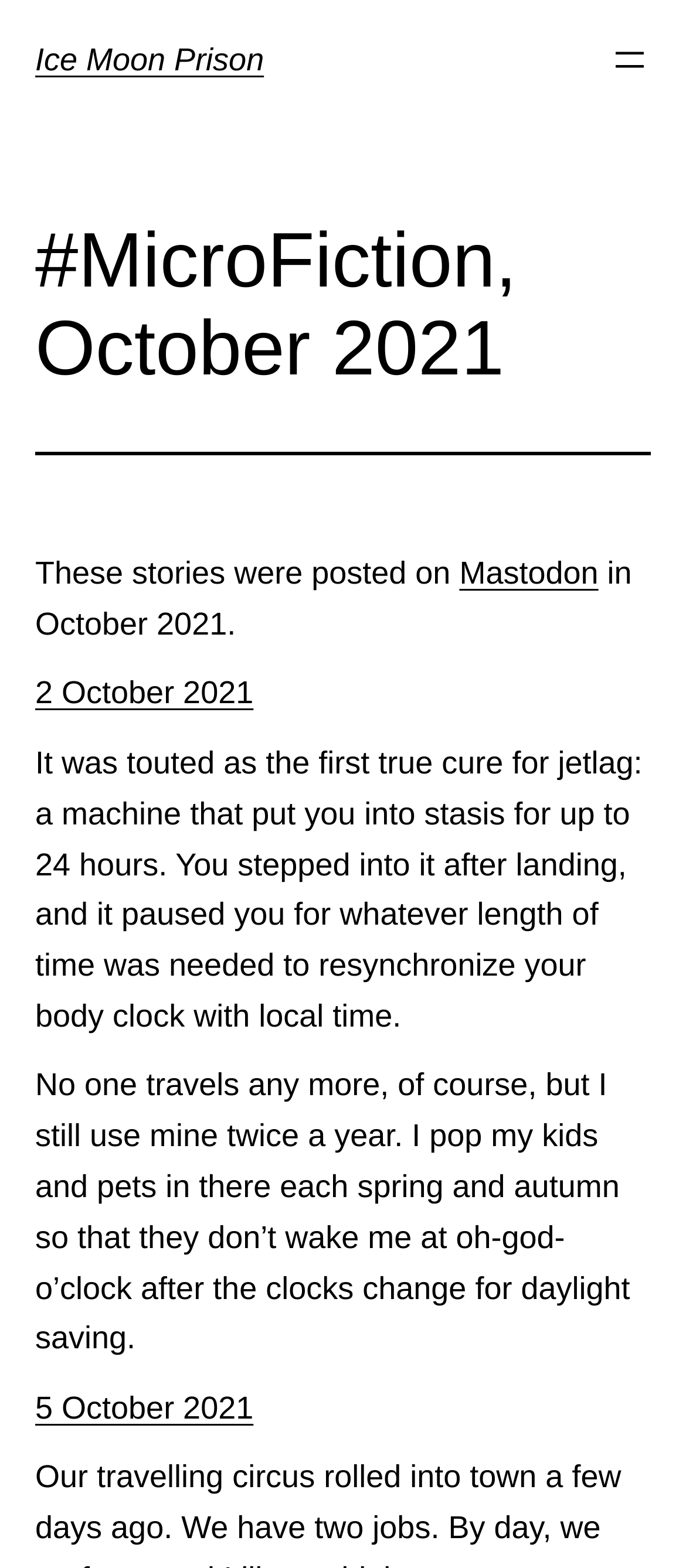Identify the bounding box coordinates for the UI element described by the following text: "Ice Moon Prison". Provide the coordinates as four float numbers between 0 and 1, in the format [left, top, right, bottom].

[0.051, 0.027, 0.385, 0.049]